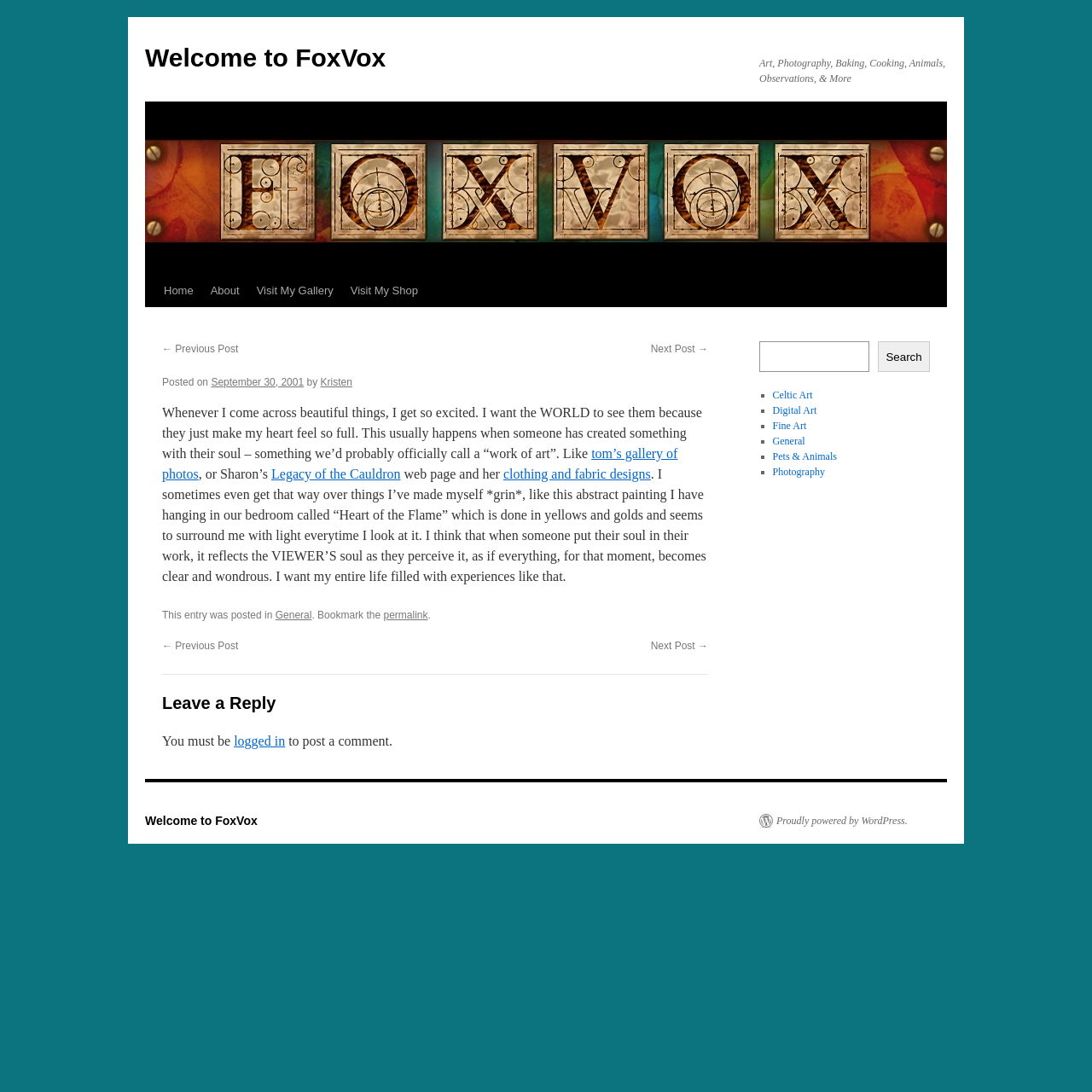Craft a detailed narrative of the webpage's structure and content.

The webpage is titled "Welcome to FoxVox" and has a brief description "Art, Photography, Baking, Cooking, Animals, Observations, & More" at the top. Below this, there are five navigation links: "Home", "About", "Visit My Gallery", and "Visit My Shop", aligned horizontally.

The main content area is divided into two sections. On the left, there is a blog post with a title not specified. The post has a date "September 30, 2001" and an author "Kristen". The content of the post is a personal reflection on the beauty of art and how it can evoke emotions. There are several links to external websites and artworks mentioned in the post.

On the right side of the main content area, there is a search box with a "Search" button. Below the search box, there is a list of categories marked with bullet points, including "Celtic Art", "Digital Art", "Fine Art", "General", "Pets & Animals", and "Photography". Each category is a link.

At the bottom of the page, there is a section with links to navigate to the previous or next post, and a "Leave a Reply" section where users can comment on the post. The page also has a footer section with a link to the homepage and a credit to WordPress.